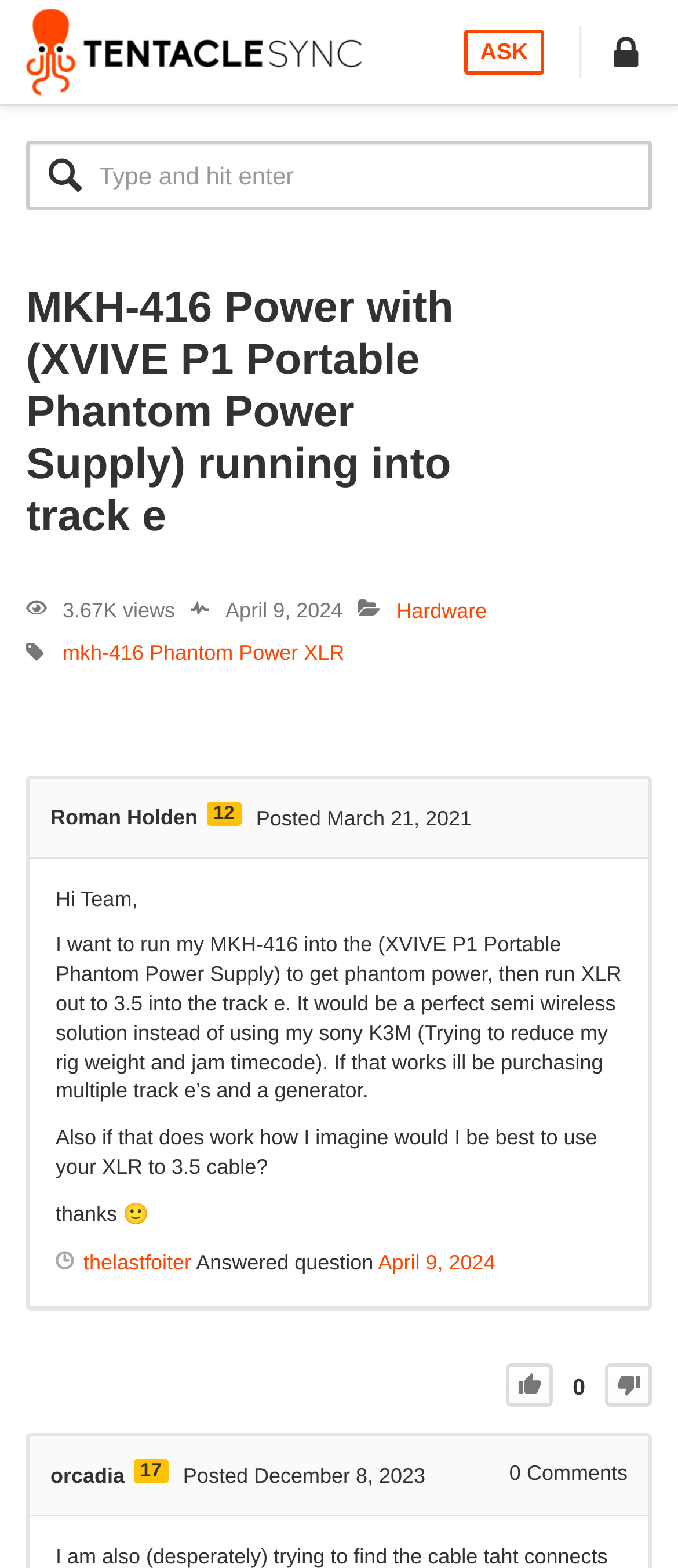Can you find the bounding box coordinates for the UI element given this description: "12"? Provide the coordinates as four float numbers between 0 and 1: [left, top, right, bottom].

[0.304, 0.511, 0.356, 0.527]